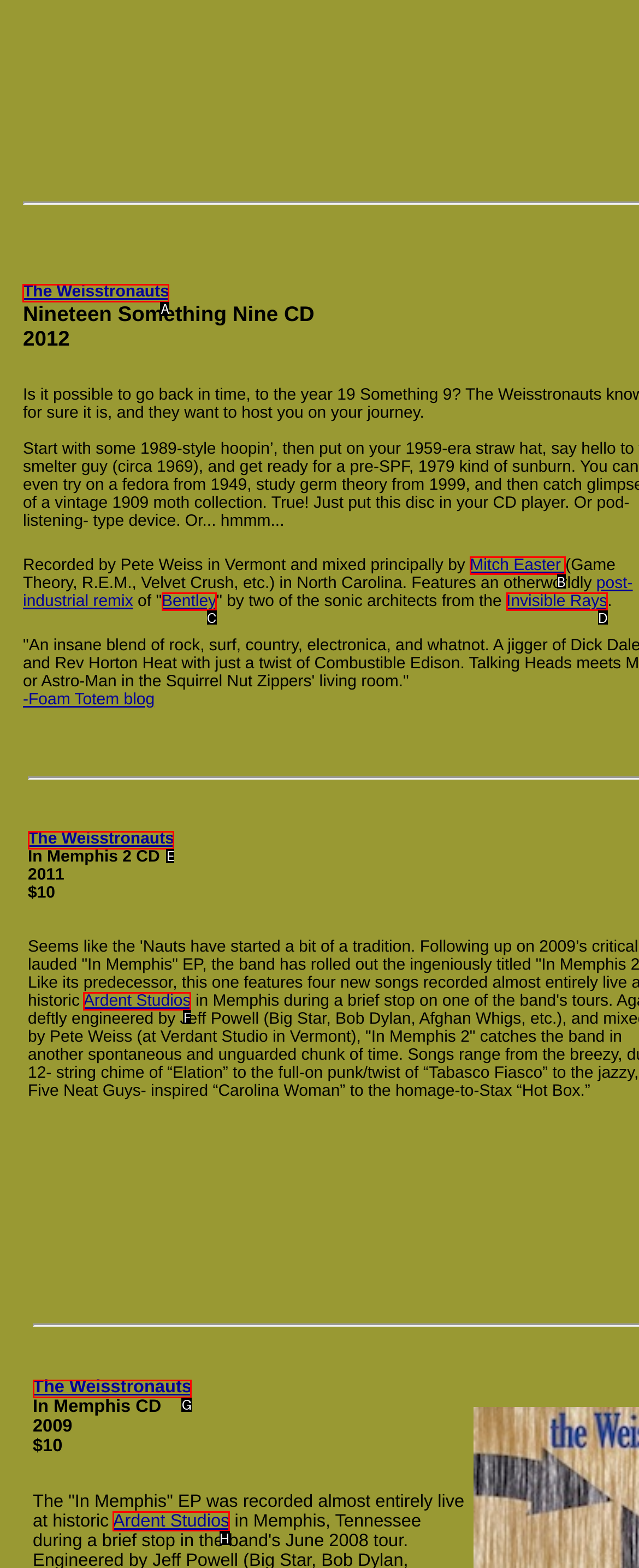Identify the HTML element that corresponds to the following description: Bentley. Provide the letter of the correct option from the presented choices.

C